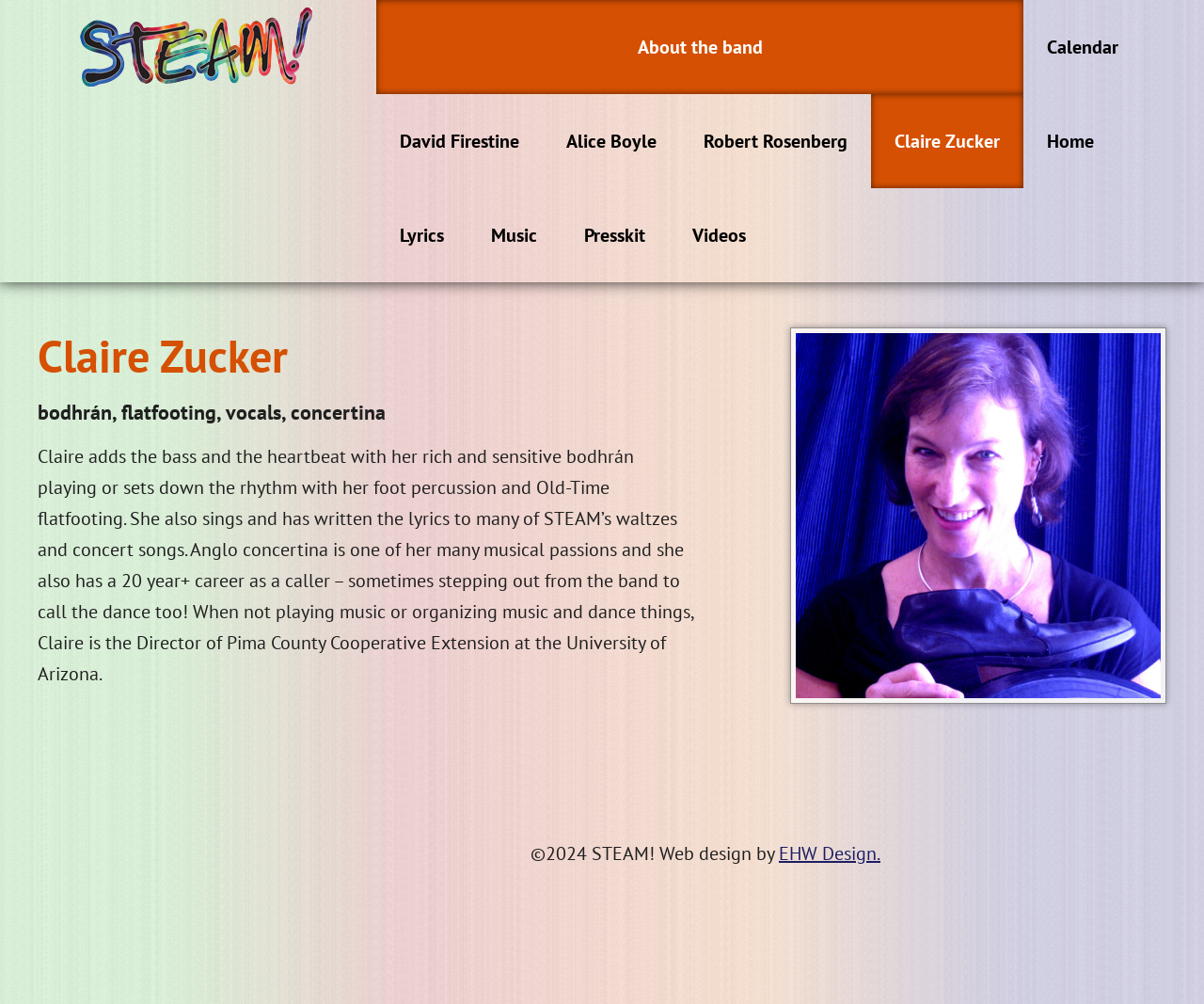Answer the question briefly using a single word or phrase: 
What is Claire Zucker's role in STEAM?

bodhrán, flatfooting, vocals, concertina